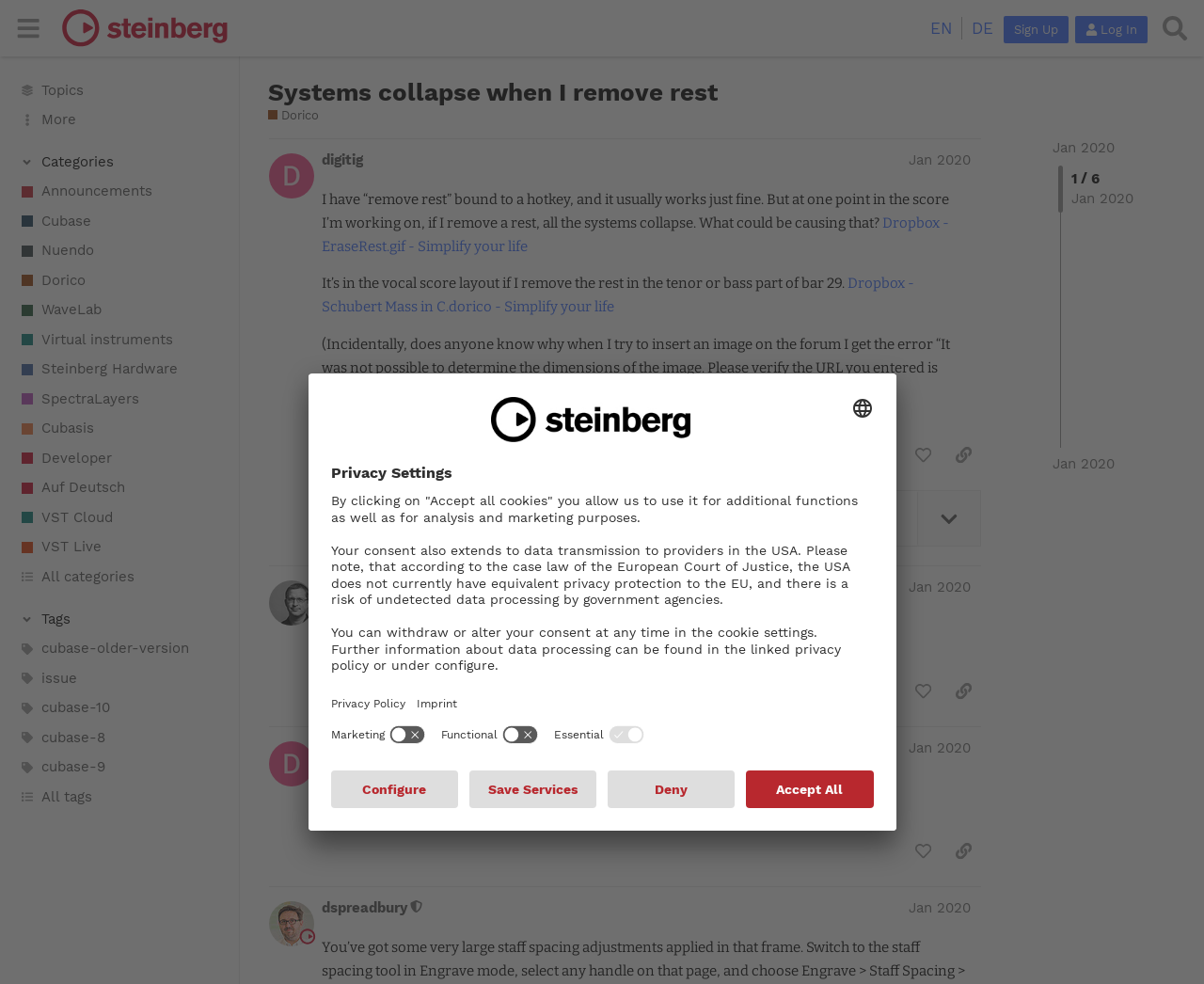Give a comprehensive overview of the webpage, including key elements.

This webpage is a forum discussion page on Steinberg Forums, specifically about Dorico, a music notation and composition software. At the top, there is a header section with a button to toggle the sidebar, a link to Steinberg Forums, and language options. On the right side of the header, there are buttons for signing up, logging in, and searching.

Below the header, there are several links to different categories, including Announcements, Cubase, Nuendo, and more. These links are arranged vertically, with each category having a small icon next to it.

The main content of the page is a discussion thread, with the original post at the top. The post is titled "Systems collapse when I remove rest" and is written by a user named digitig. The post describes an issue with the software, where removing a rest in a score causes the systems to collapse. The user also asks for help with inserting an image into the forum post.

Below the original post, there are several buttons, including "like this post", "copy a link to this post to clipboard", and a button with an image. There is also information about when the post was created and how many replies and views it has.

The overall layout of the page is organized, with clear headings and concise text. The use of icons and images adds visual interest to the page.